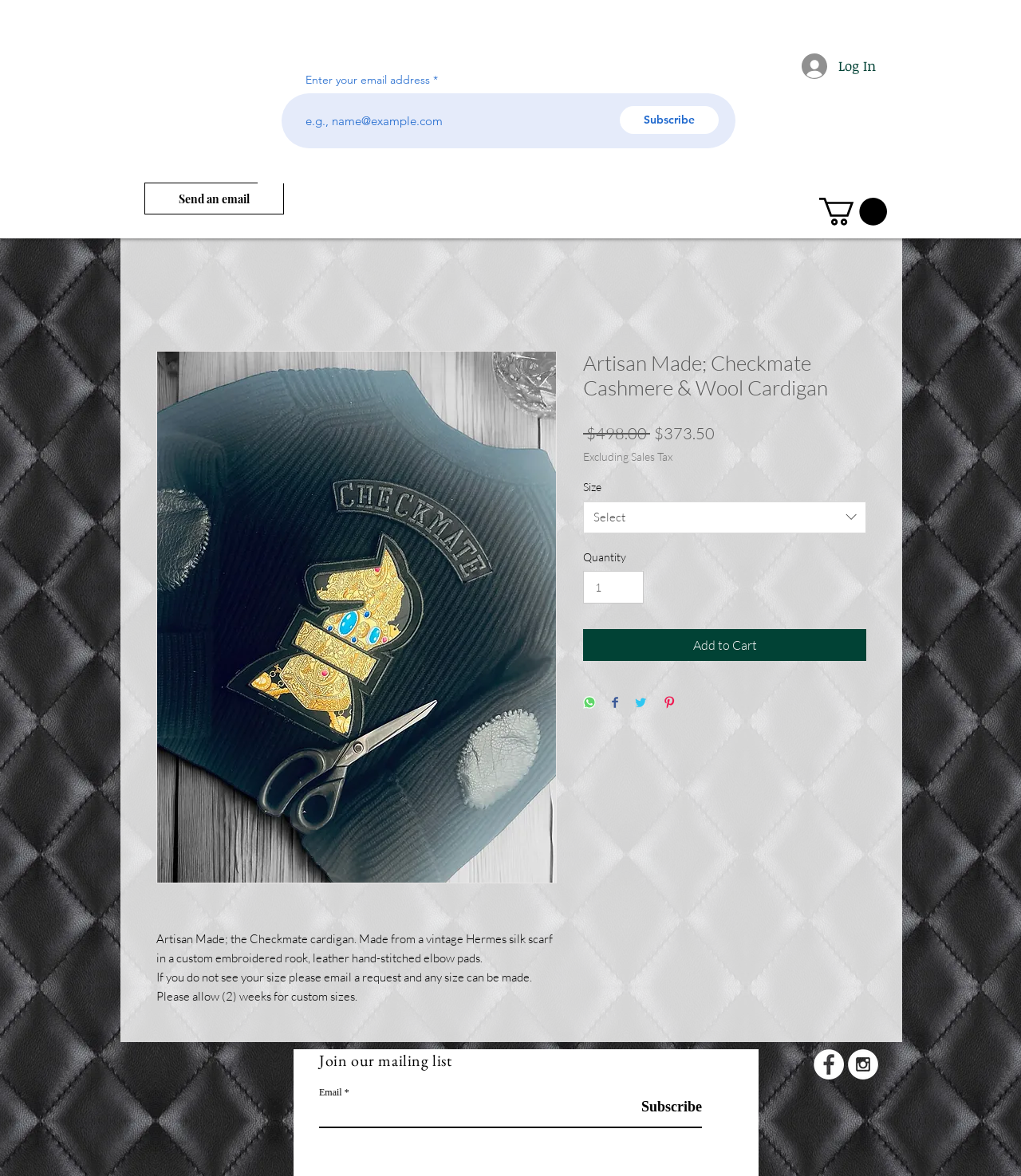Please locate the bounding box coordinates for the element that should be clicked to achieve the following instruction: "Click the 'Log In' button". Ensure the coordinates are given as four float numbers between 0 and 1, i.e., [left, top, right, bottom].

[0.774, 0.041, 0.869, 0.071]